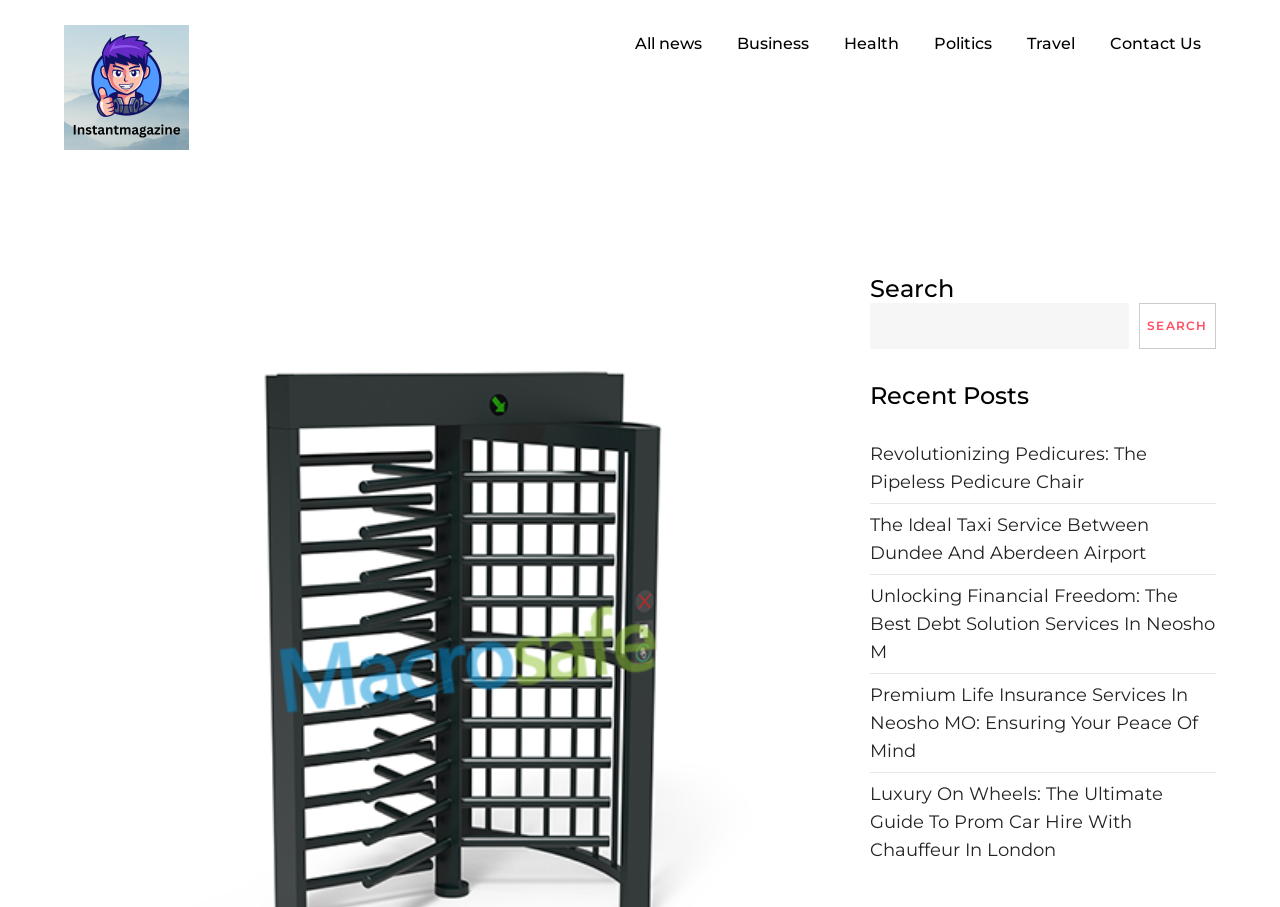Can you find the bounding box coordinates of the area I should click to execute the following instruction: "search for something"?

[0.68, 0.334, 0.882, 0.385]